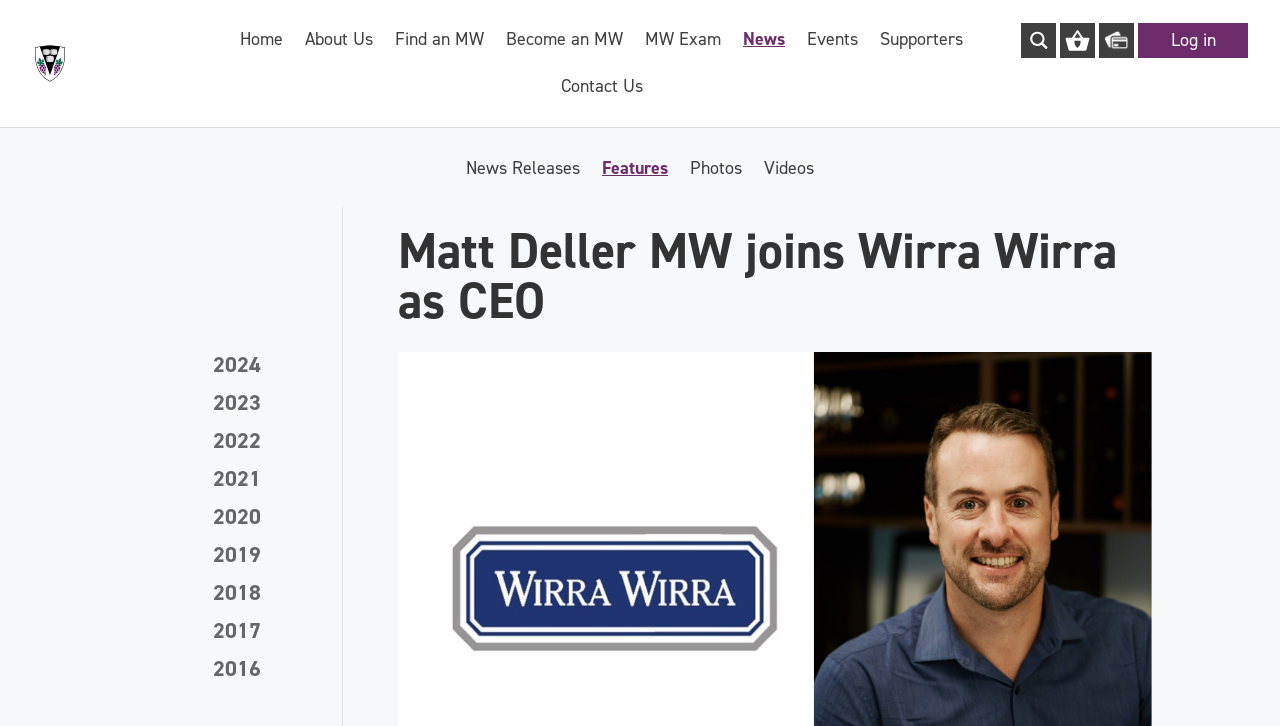Pinpoint the bounding box coordinates of the element that must be clicked to accomplish the following instruction: "View Lada Terra information". The coordinates should be in the format of four float numbers between 0 and 1, i.e., [left, top, right, bottom].

None